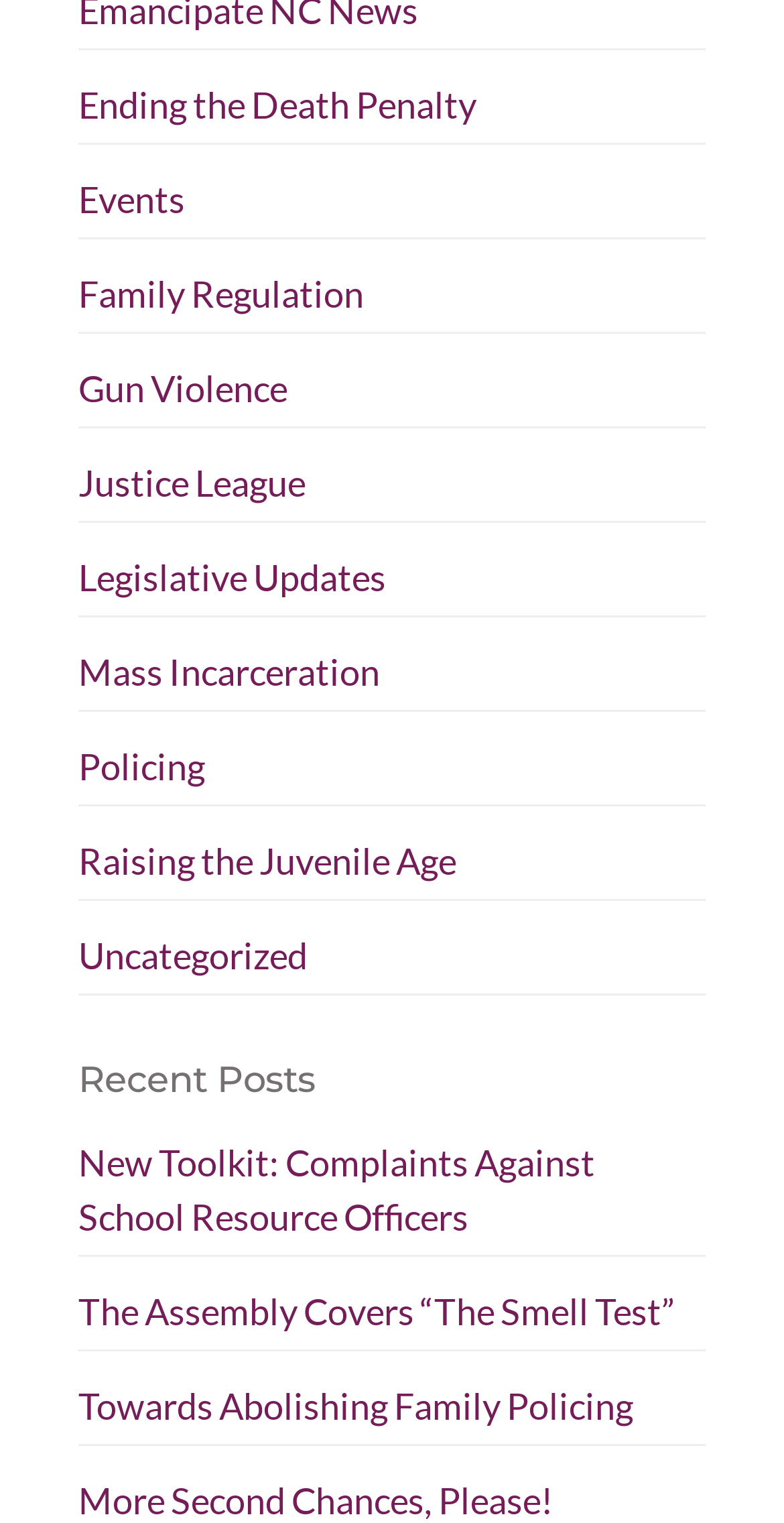Find the bounding box coordinates for the area that should be clicked to accomplish the instruction: "Learn about 'Mass Incarceration'".

[0.1, 0.426, 0.485, 0.456]